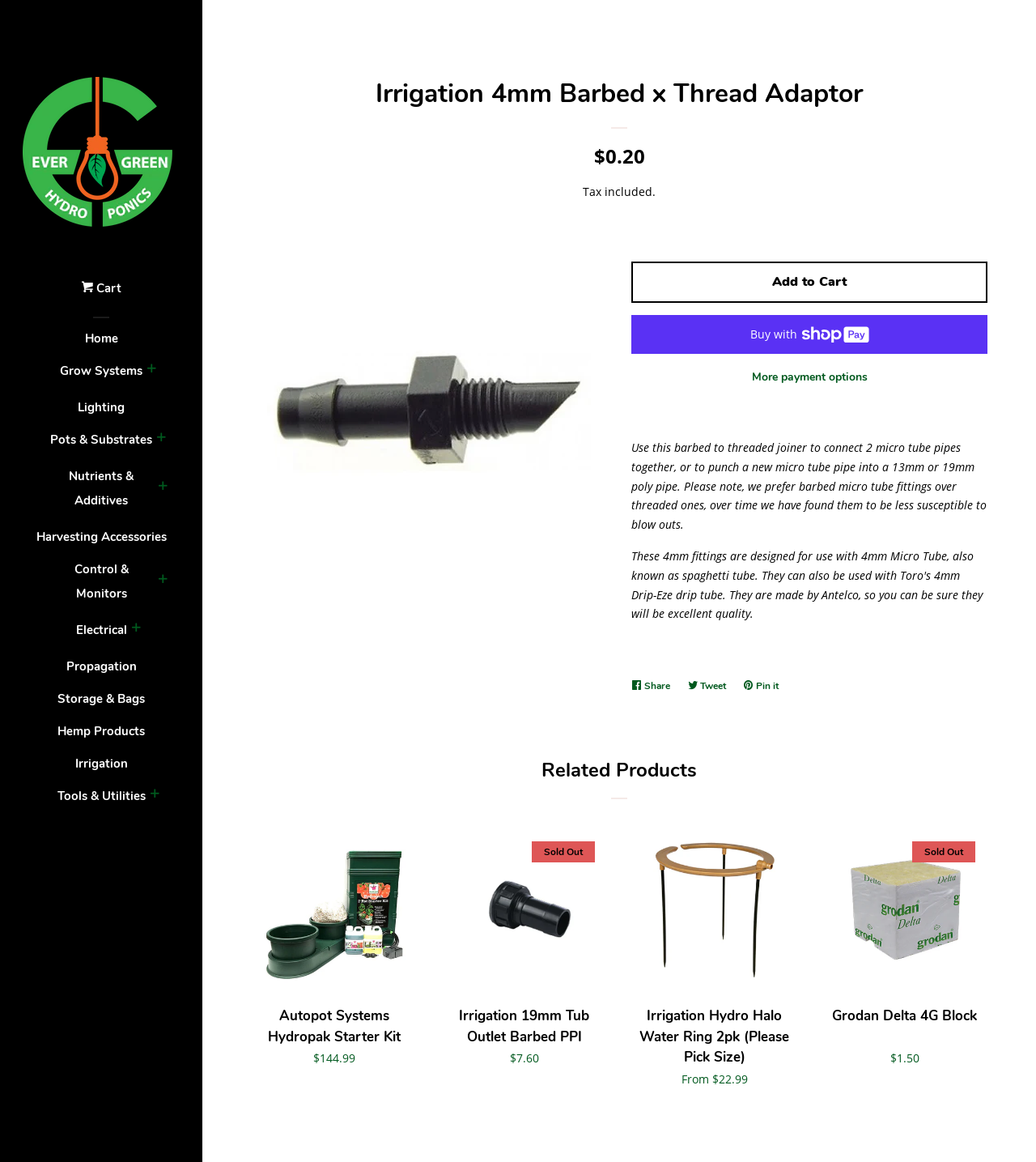Ascertain the bounding box coordinates for the UI element detailed here: "Storage & Bags". The coordinates should be provided as [left, top, right, bottom] with each value being a float between 0 and 1.

[0.031, 0.591, 0.164, 0.619]